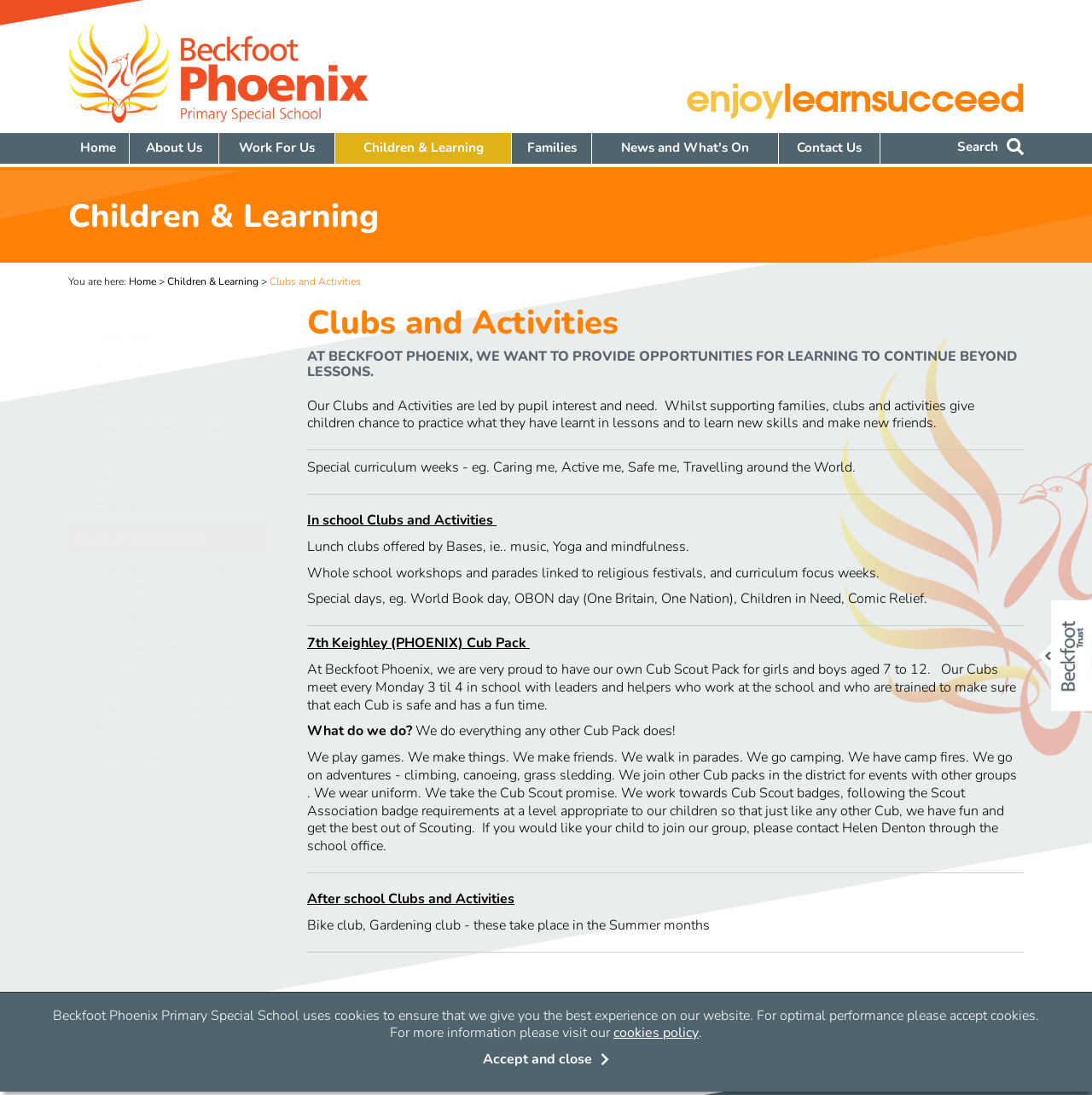What is the name of the Cub Scout Pack associated with the school?
Answer the question with as much detail as possible.

The webpage mentions that the school has its own Cub Scout Pack, which is called the 7th Keighley (PHOENIX) Cub Pack, and is for girls and boys aged 7 to 12.